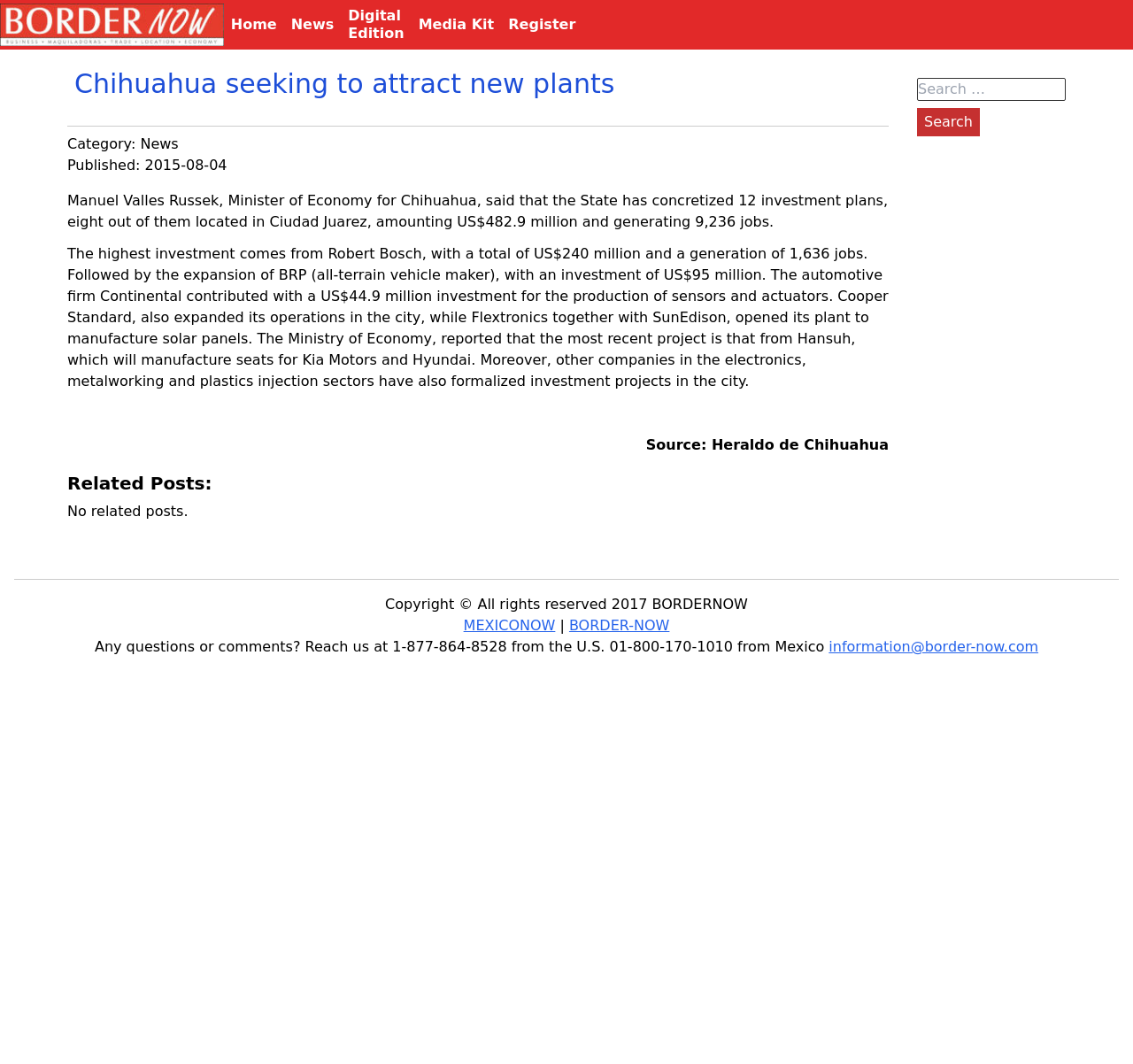Refer to the image and answer the question with as much detail as possible: What is the name of the company that invested US$240 million?

According to the article, the highest investment comes from Robert Bosch, with a total of US$240 million and a generation of 1,636 jobs.